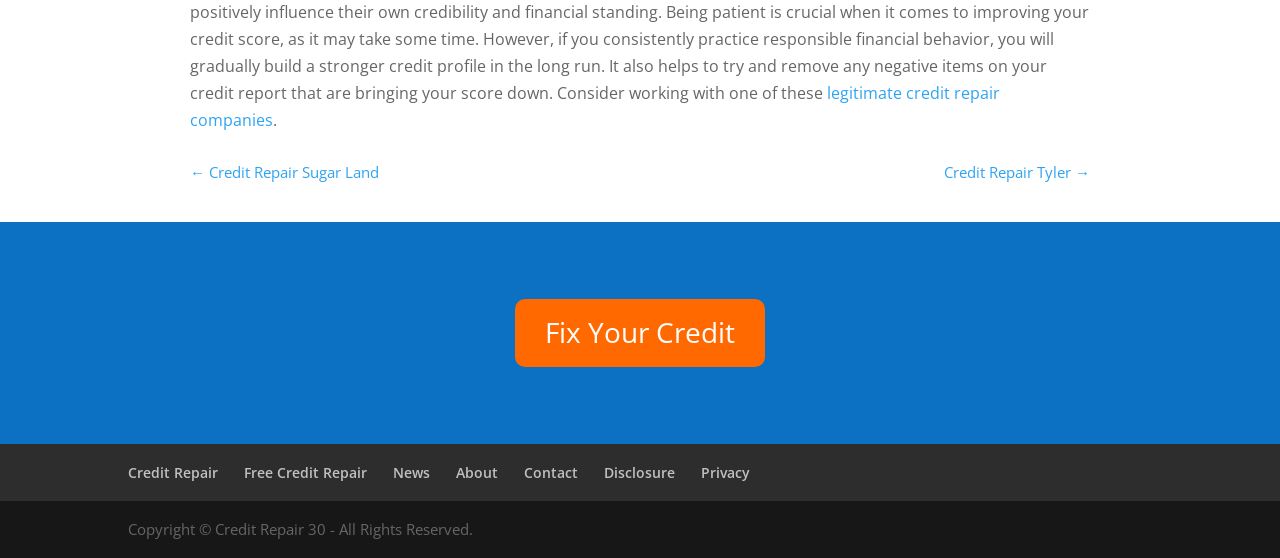Pinpoint the bounding box coordinates of the element you need to click to execute the following instruction: "learn about fixing your credit". The bounding box should be represented by four float numbers between 0 and 1, in the format [left, top, right, bottom].

[0.402, 0.535, 0.598, 0.658]